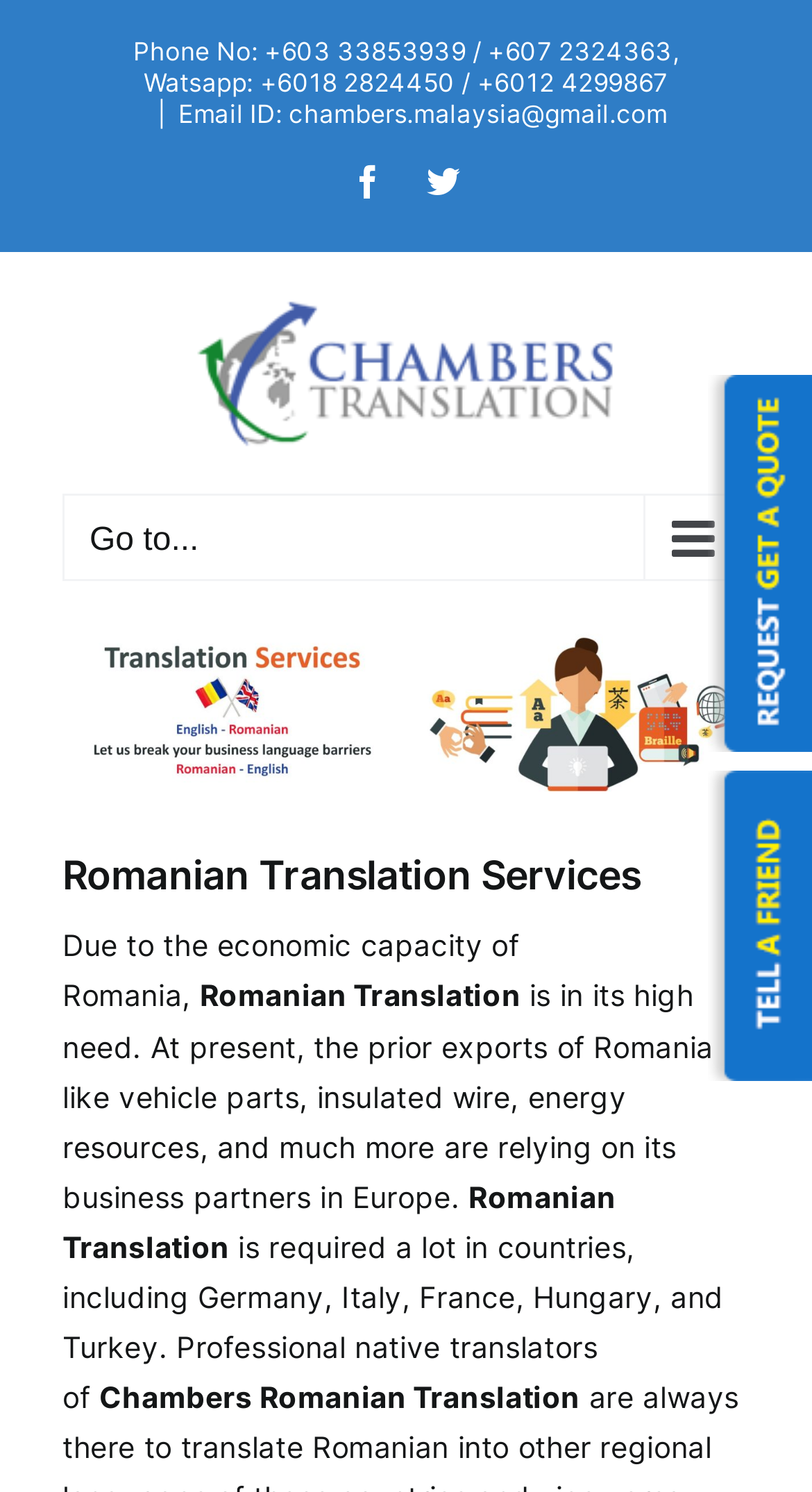Locate the bounding box coordinates for the element described below: "Go to...". The coordinates must be four float values between 0 and 1, formatted as [left, top, right, bottom].

[0.077, 0.331, 0.923, 0.39]